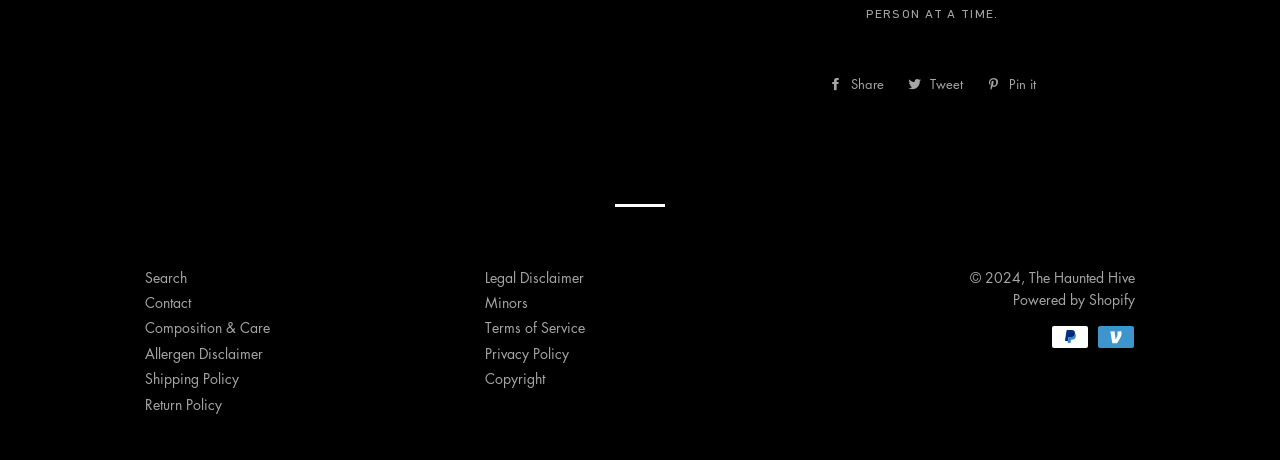With reference to the image, please provide a detailed answer to the following question: What payment methods are accepted?

The webpage has two image elements at the bottom, which are 'PayPal' and 'Venmo', indicating that these two payment methods are accepted.